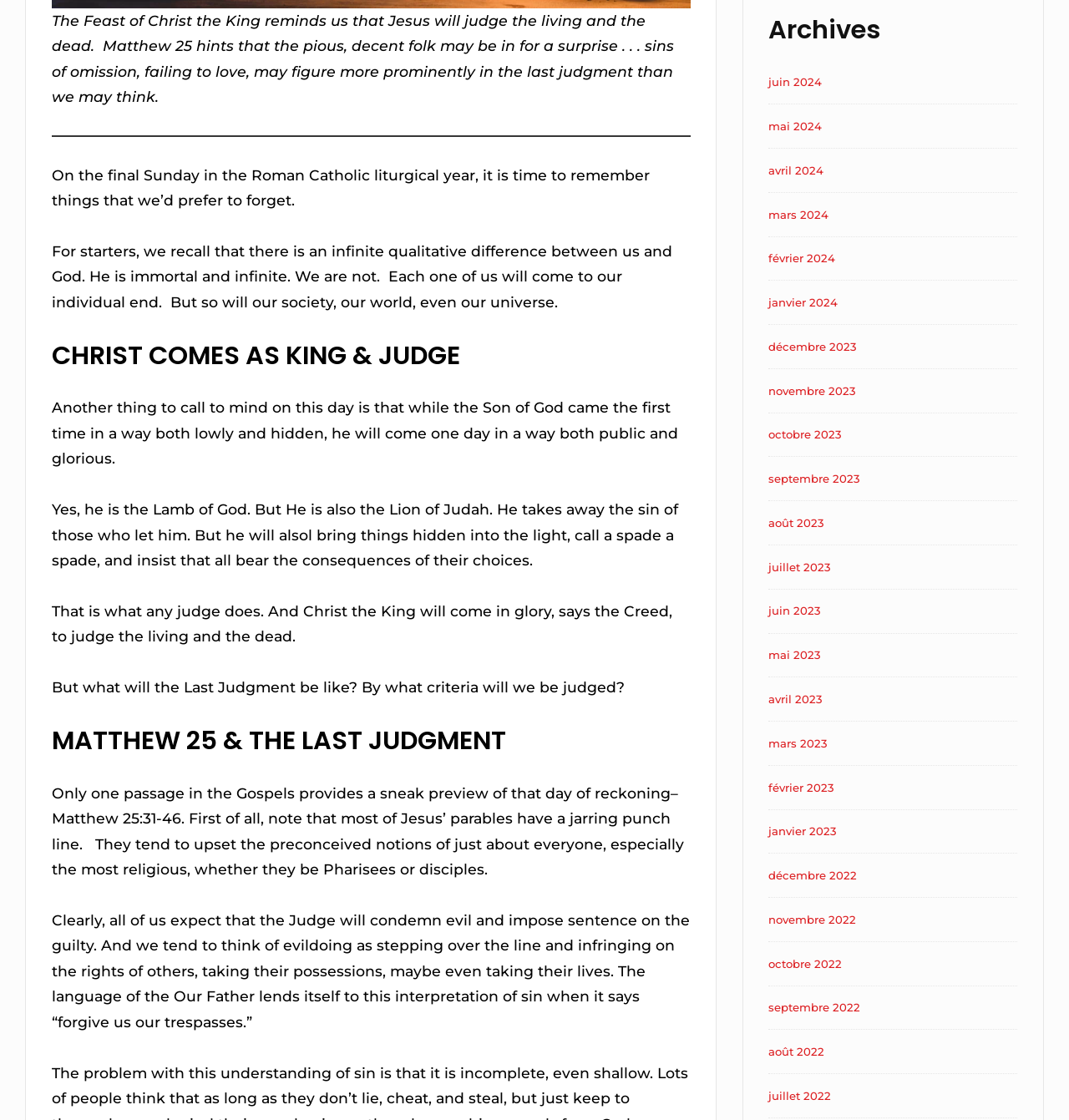Please determine the bounding box coordinates for the UI element described as: "mai 2023".

[0.719, 0.579, 0.768, 0.591]